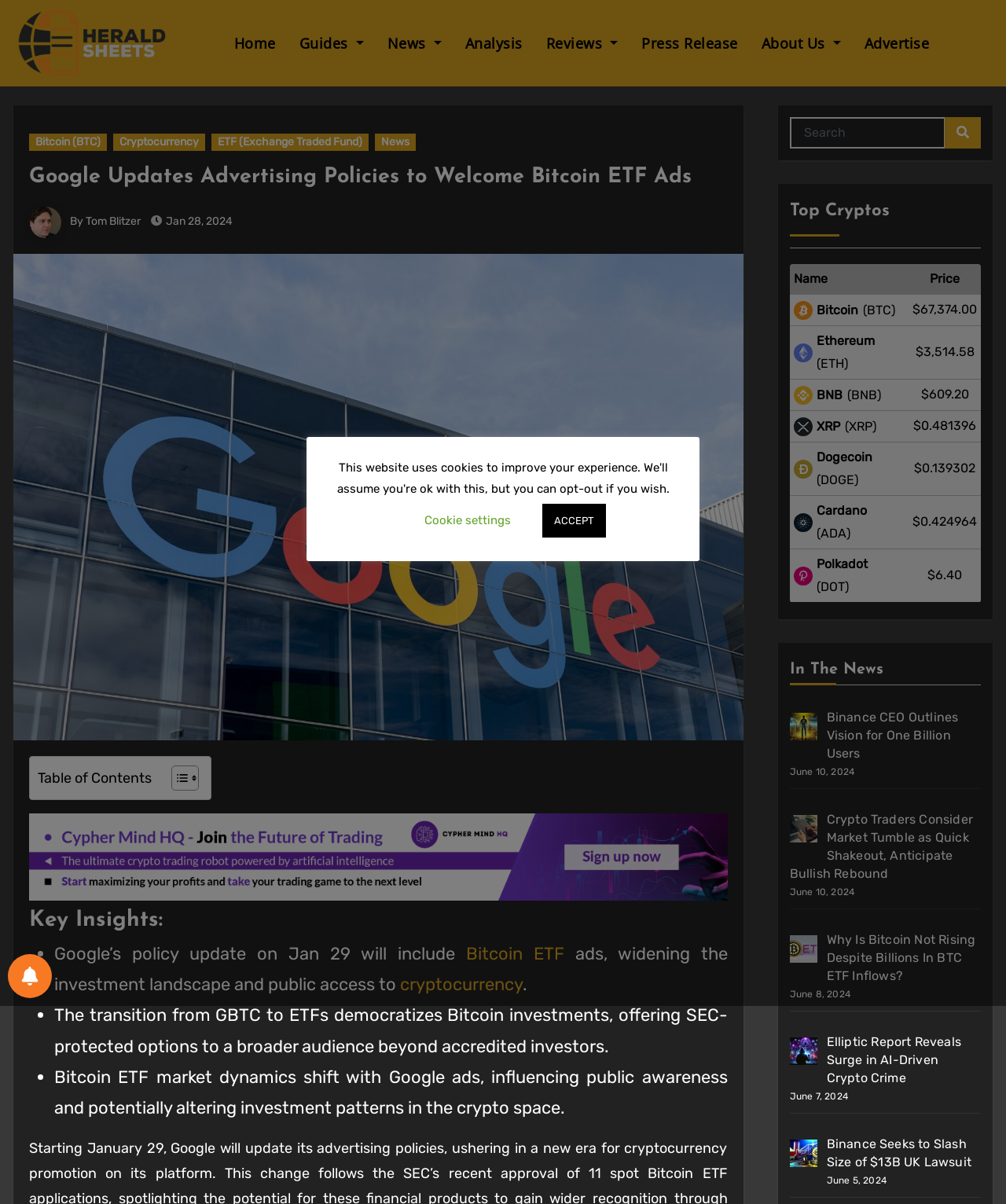What is the date of the news article?
Can you provide a detailed and comprehensive answer to the question?

The date of the news article can be found by looking at the StaticText 'Jan 28, 2024' which indicates the date of the article.